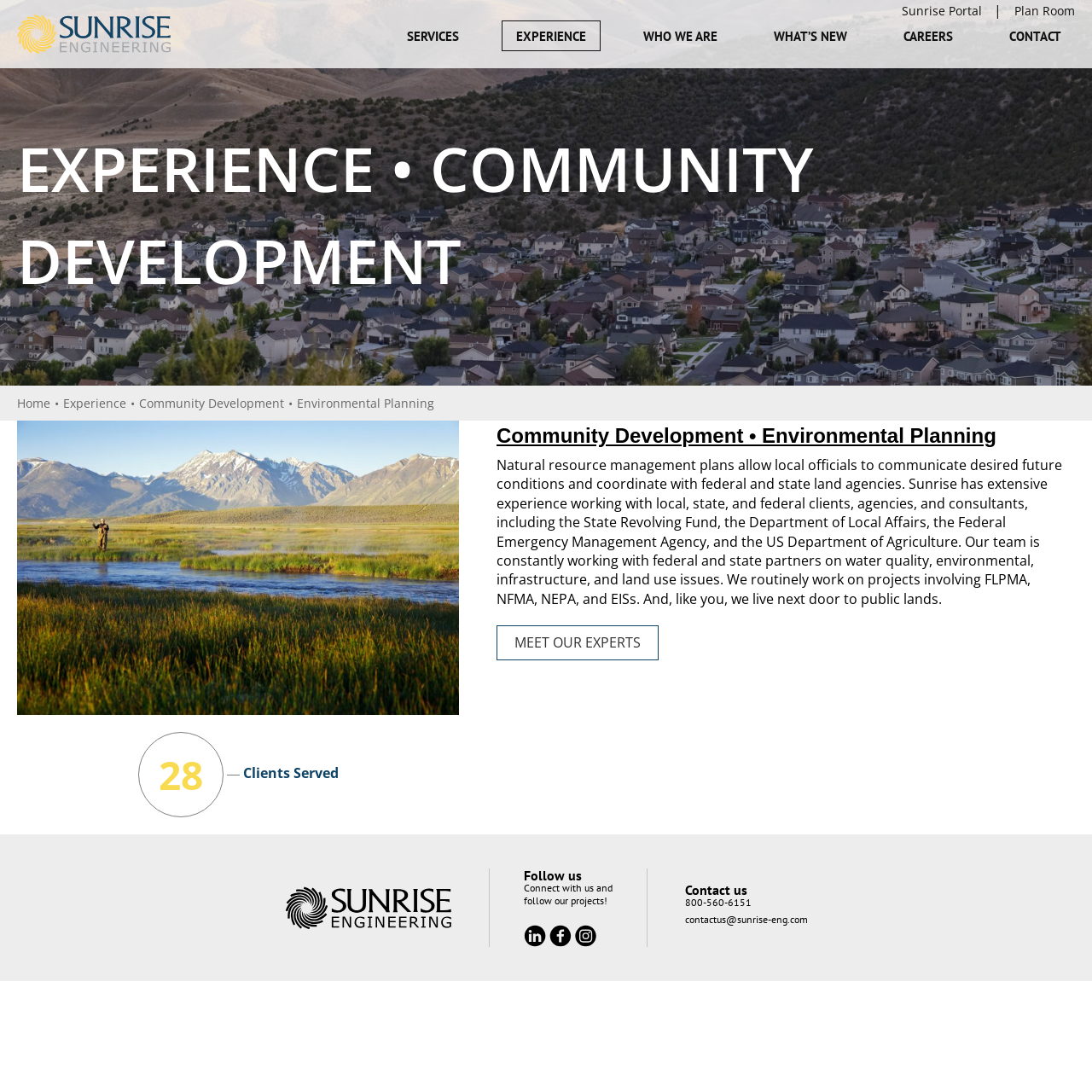Determine the bounding box coordinates for the area that should be clicked to carry out the following instruction: "Learn about Community Development".

[0.127, 0.361, 0.26, 0.377]